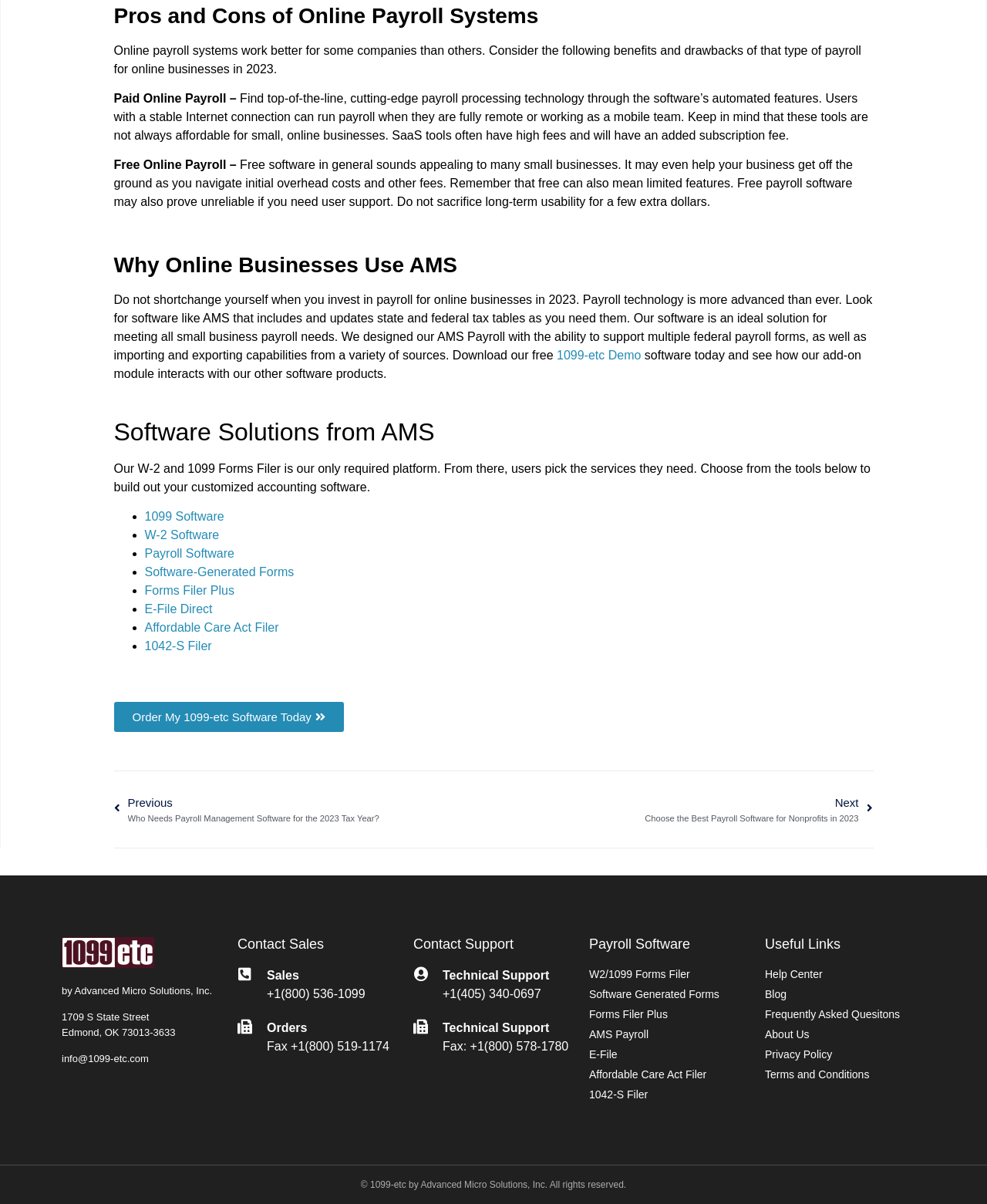Determine the bounding box coordinates of the clickable element to complete this instruction: "Contact Sales". Provide the coordinates in the format of four float numbers between 0 and 1, [left, top, right, bottom].

[0.241, 0.779, 0.403, 0.79]